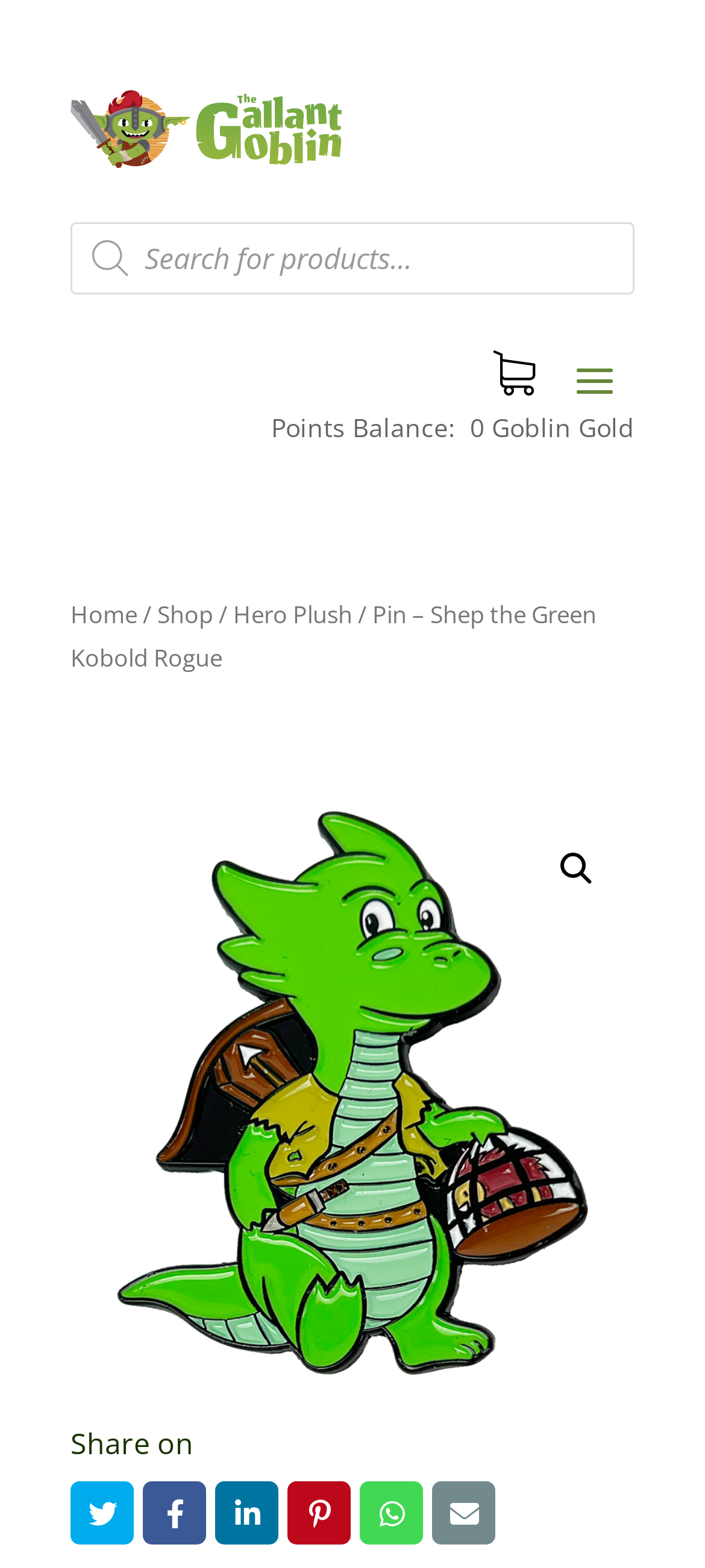How many social media platforms are available for sharing?
Use the image to give a comprehensive and detailed response to the question.

I counted the number of link elements with text 'Twitter', 'Facebook', 'LinkedIn', 'Pin it', and 'Whatsapp' under the heading 'Share on'.